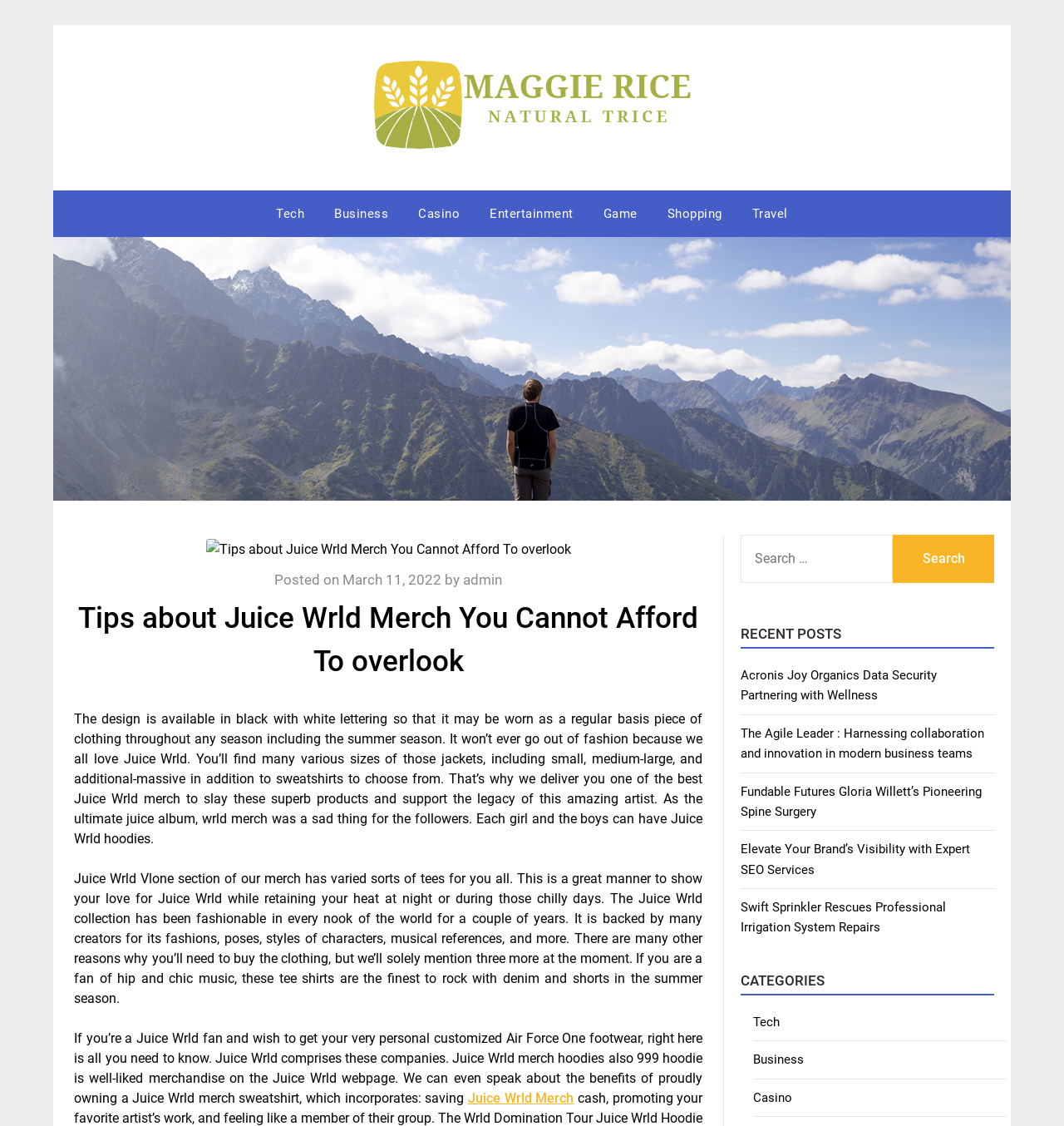What is the author of the article?
Make sure to answer the question with a detailed and comprehensive explanation.

The author of the article can be found by looking at the link element with the text 'Maggie Rice' which is located at the top of the webpage, indicating that Maggie Rice is the author of the article.